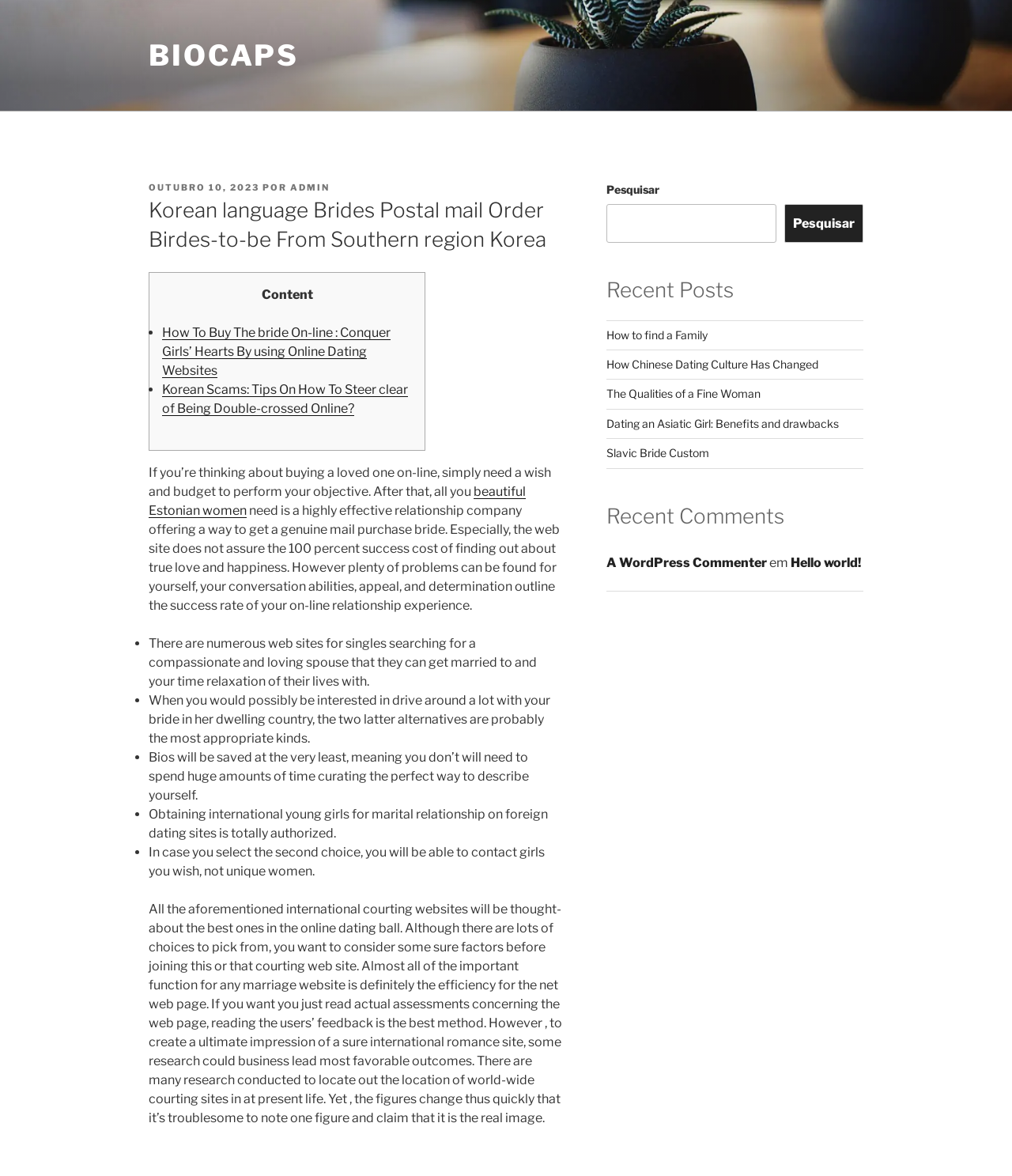Reply to the question with a single word or phrase:
What is the name of the website's administrator?

ADMIN